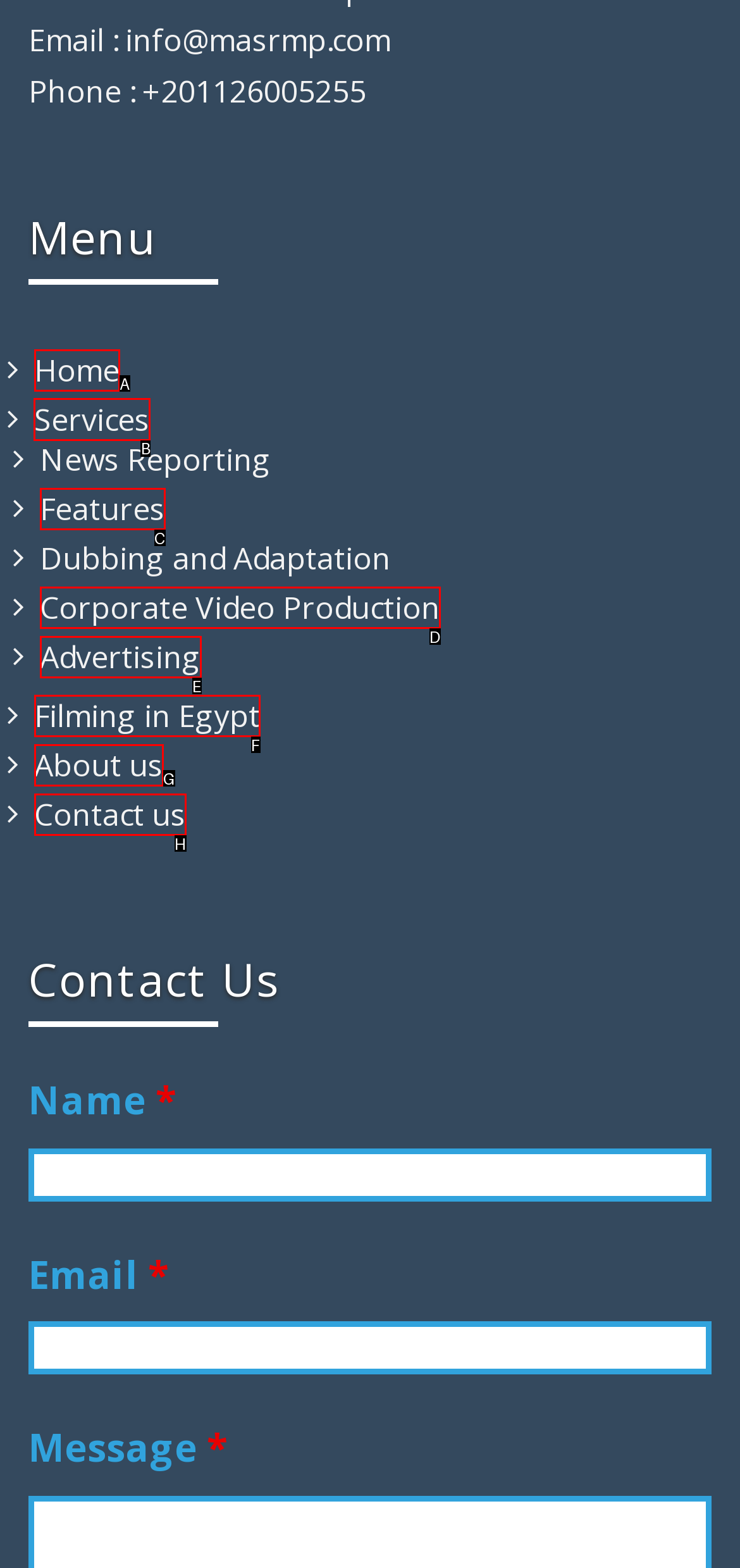Select the appropriate HTML element that needs to be clicked to execute the following task: Click Services. Respond with the letter of the option.

B